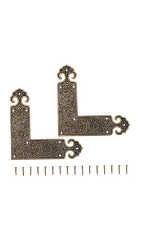Based on the image, give a detailed response to the question: What is the purpose of the small screws?

The small screws are provided to facilitate easy installation of the decorative corner brackets, as stated in the caption.